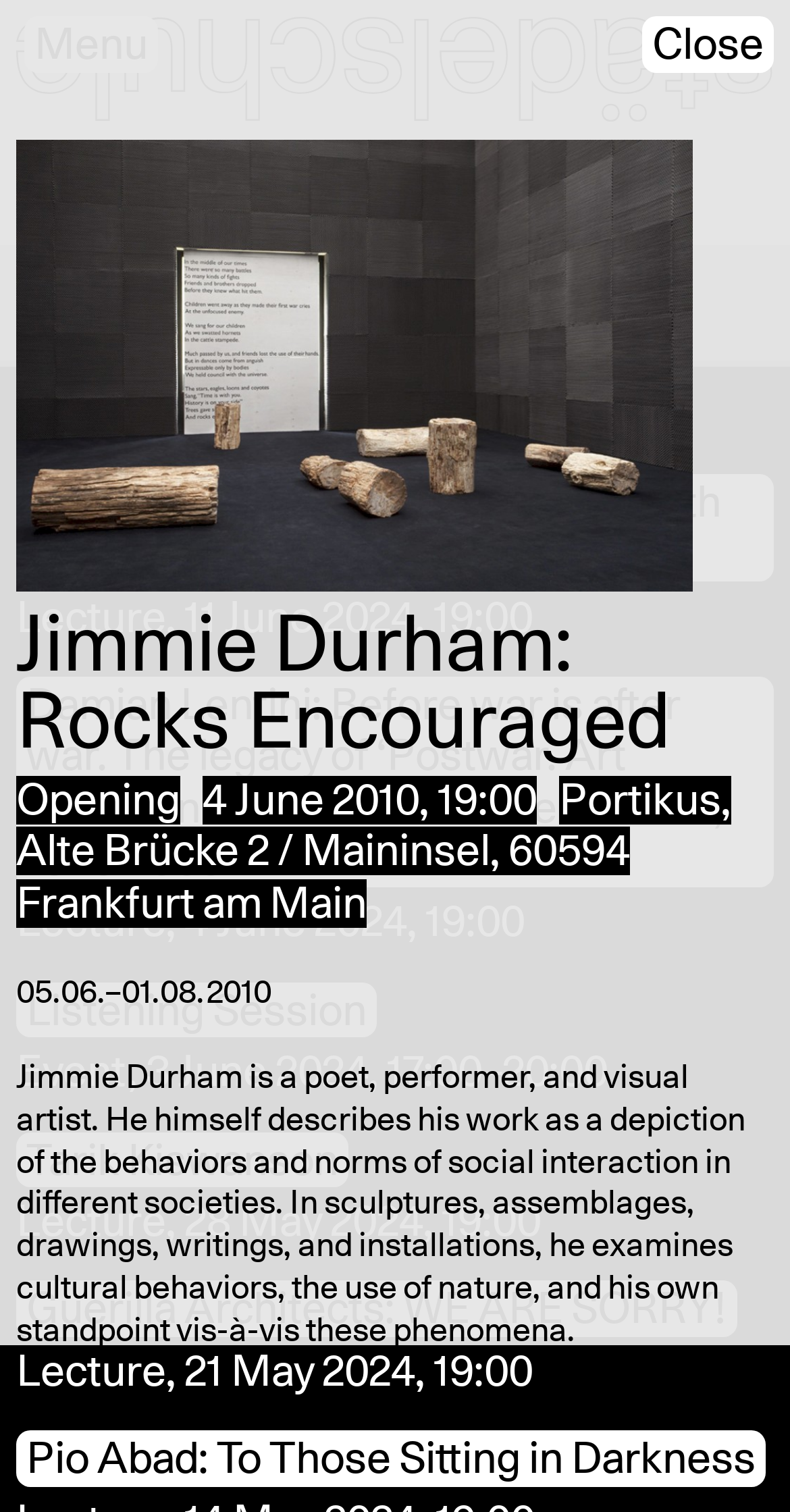Determine the bounding box coordinates of the clickable area required to perform the following instruction: "Click on the 'Menu' link". The coordinates should be represented as four float numbers between 0 and 1: [left, top, right, bottom].

[0.031, 0.011, 0.2, 0.048]